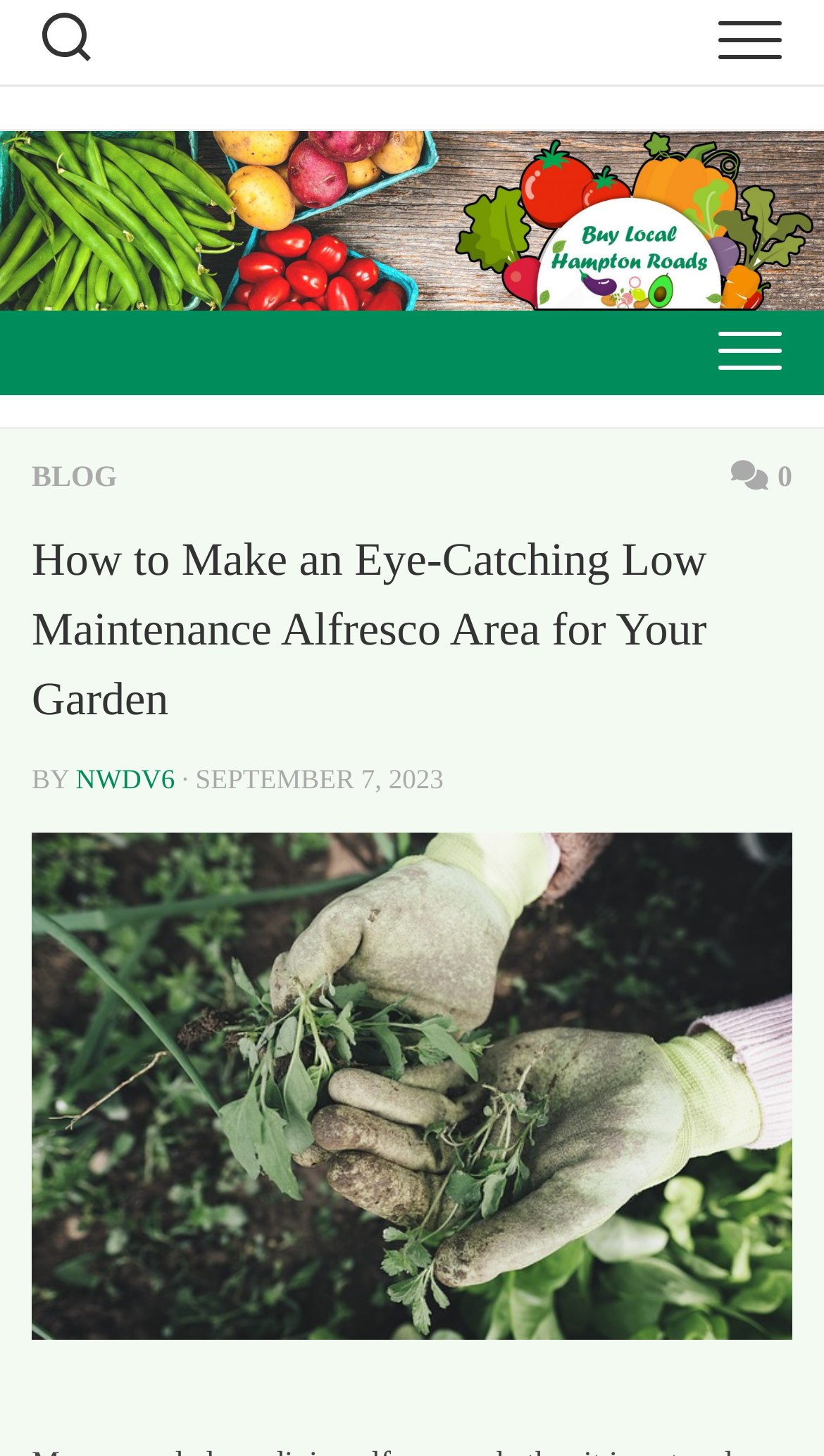Answer the question below in one word or phrase:
What is the topic of the blog post?

Alfresco area